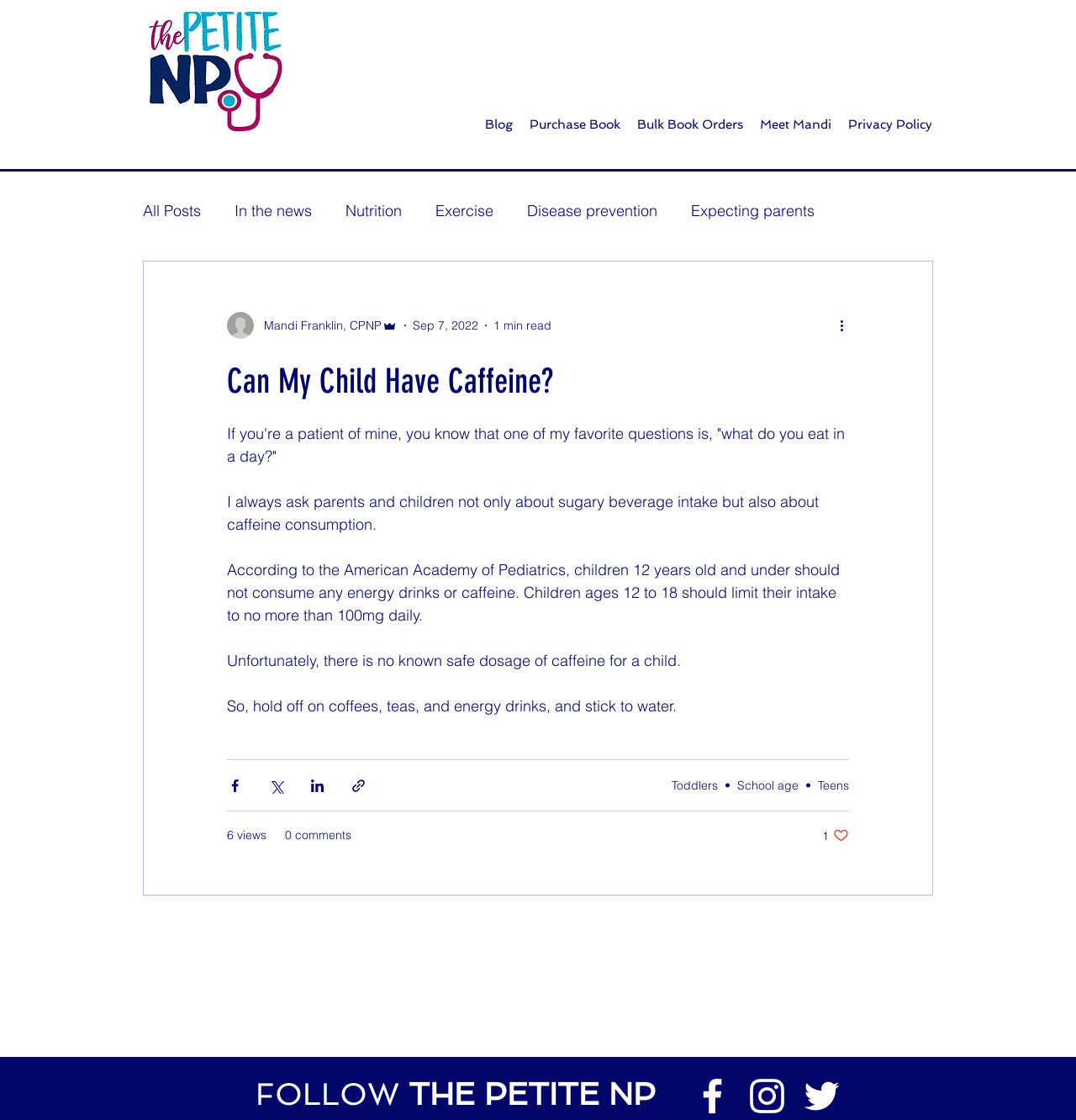Explain the features and main sections of the webpage comprehensively.

This webpage is about a blog post titled "Can My Child Have Caffeine?" written by Mandi Franklin, a pediatric nurse practitioner. At the top of the page, there is a logo of "THE PETITE NP" and a navigation menu with links to "Blog", "Purchase Book", "Bulk Book Orders", "Meet Mandi", and "Privacy Policy". 

Below the navigation menu, there is a main content area with a sub-navigation menu on the left side, categorizing blog posts into topics such as "All Posts", "In the news", "Nutrition", "Exercise", and more. 

The blog post itself is displayed on the right side of the main content area, with a heading "Can My Child Have Caffeine?" and a brief introduction by the author. The post discusses the American Academy of Pediatrics' guidelines on caffeine consumption for children, stating that children 12 years old and under should not consume any energy drinks or caffeine, and children ages 12 to 18 should limit their intake to no more than 100mg daily. 

The post also includes a few buttons to share the article on social media platforms like Facebook, Twitter, and LinkedIn. Below the post, there are links to related topics such as "Toddlers", "School age", and "Teens", as well as information on the number of views and comments on the post. 

At the bottom of the page, there is a social bar with links to the author's social media profiles, and a heading "FOLLOW THE PETITE NP" with a call-to-action to follow the author's blog.